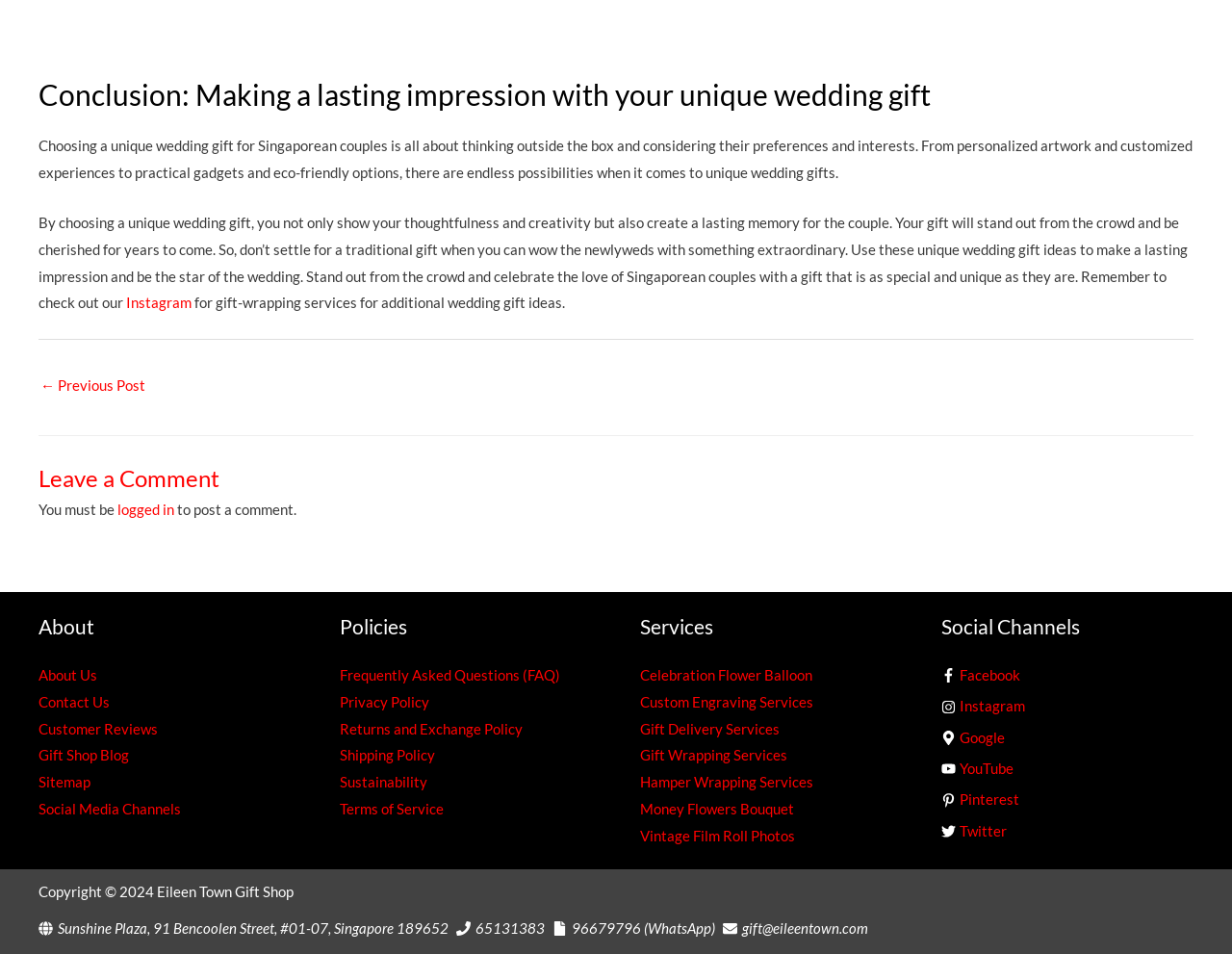Locate the bounding box coordinates of the segment that needs to be clicked to meet this instruction: "Read about Documentary Shorts at SXSW 2014".

None